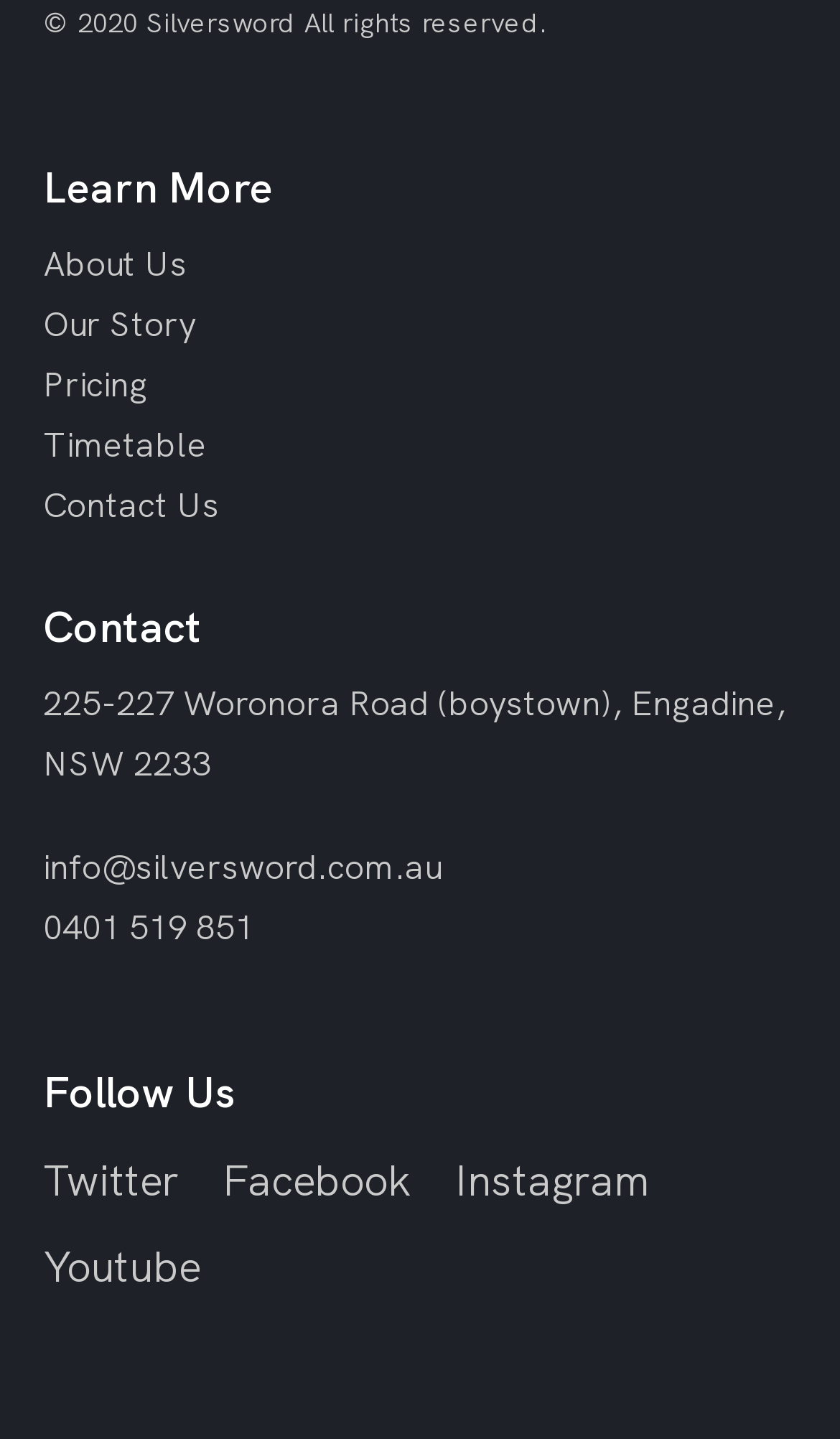What is the phone number of Silversword?
Please answer the question with as much detail as possible using the screenshot.

The phone number can be found in the 'Contact' section, where it says '0401 519 851'.